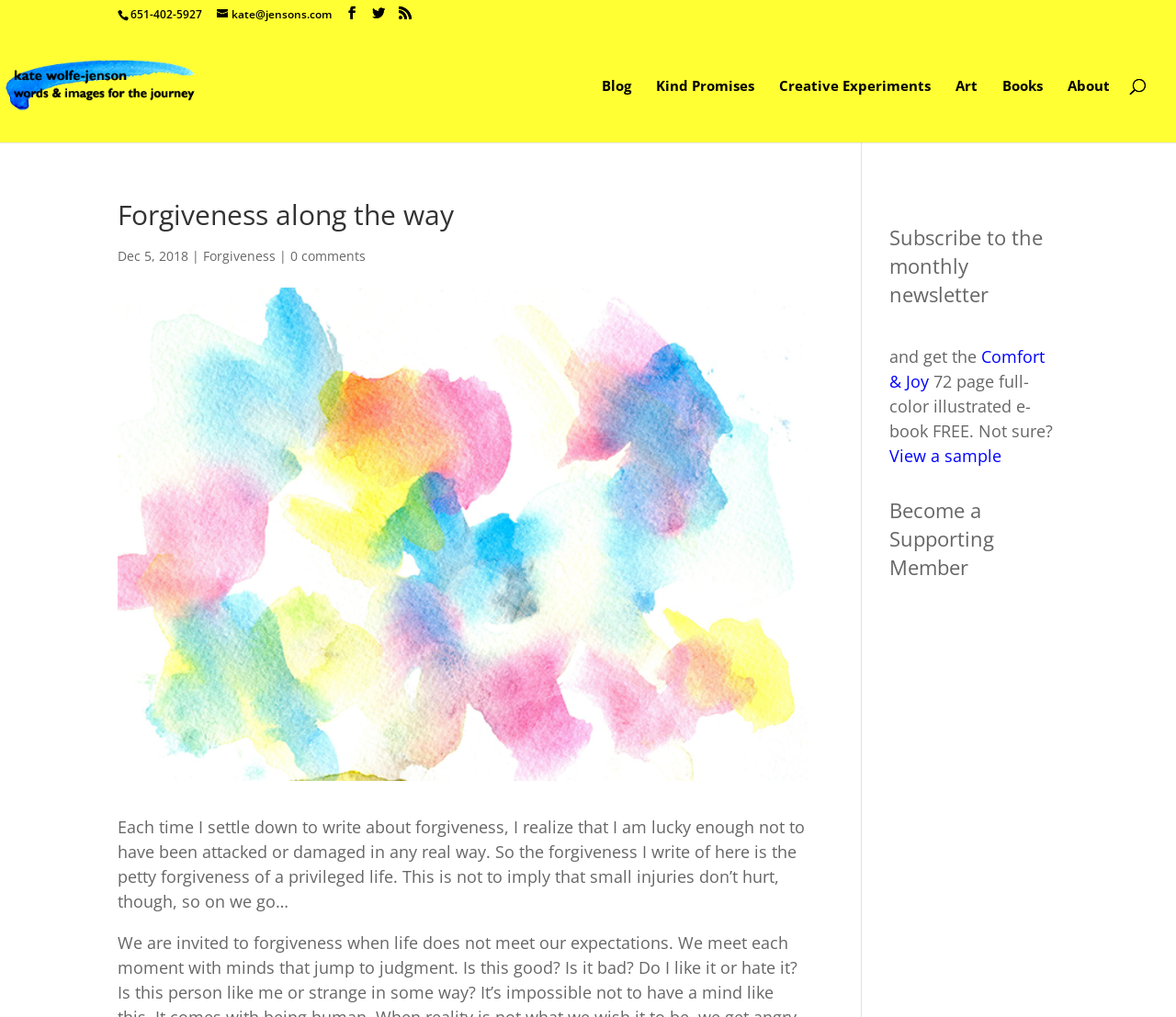What is the title of the image?
Using the image, respond with a single word or phrase.

Watercolor doodle